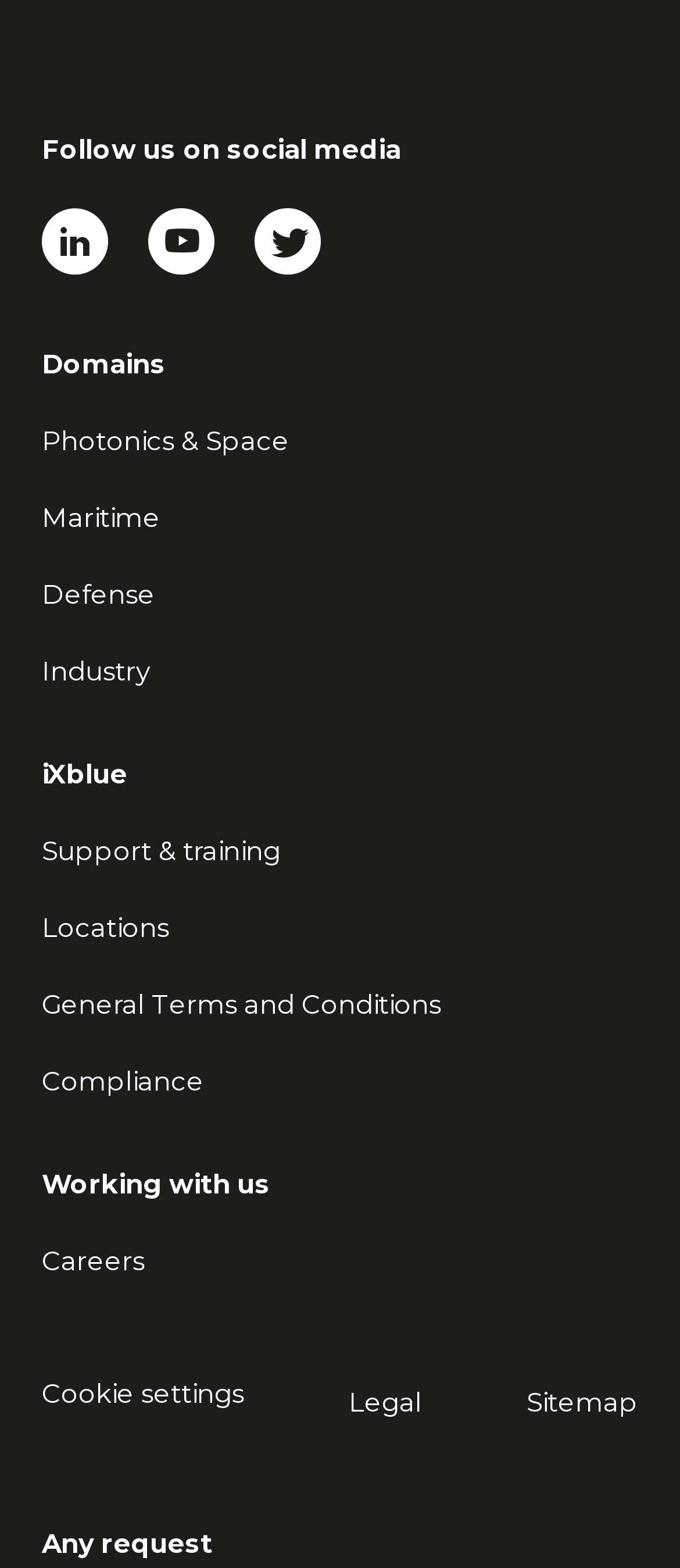How many social media platforms are listed?
Based on the visual content, answer with a single word or a brief phrase.

3